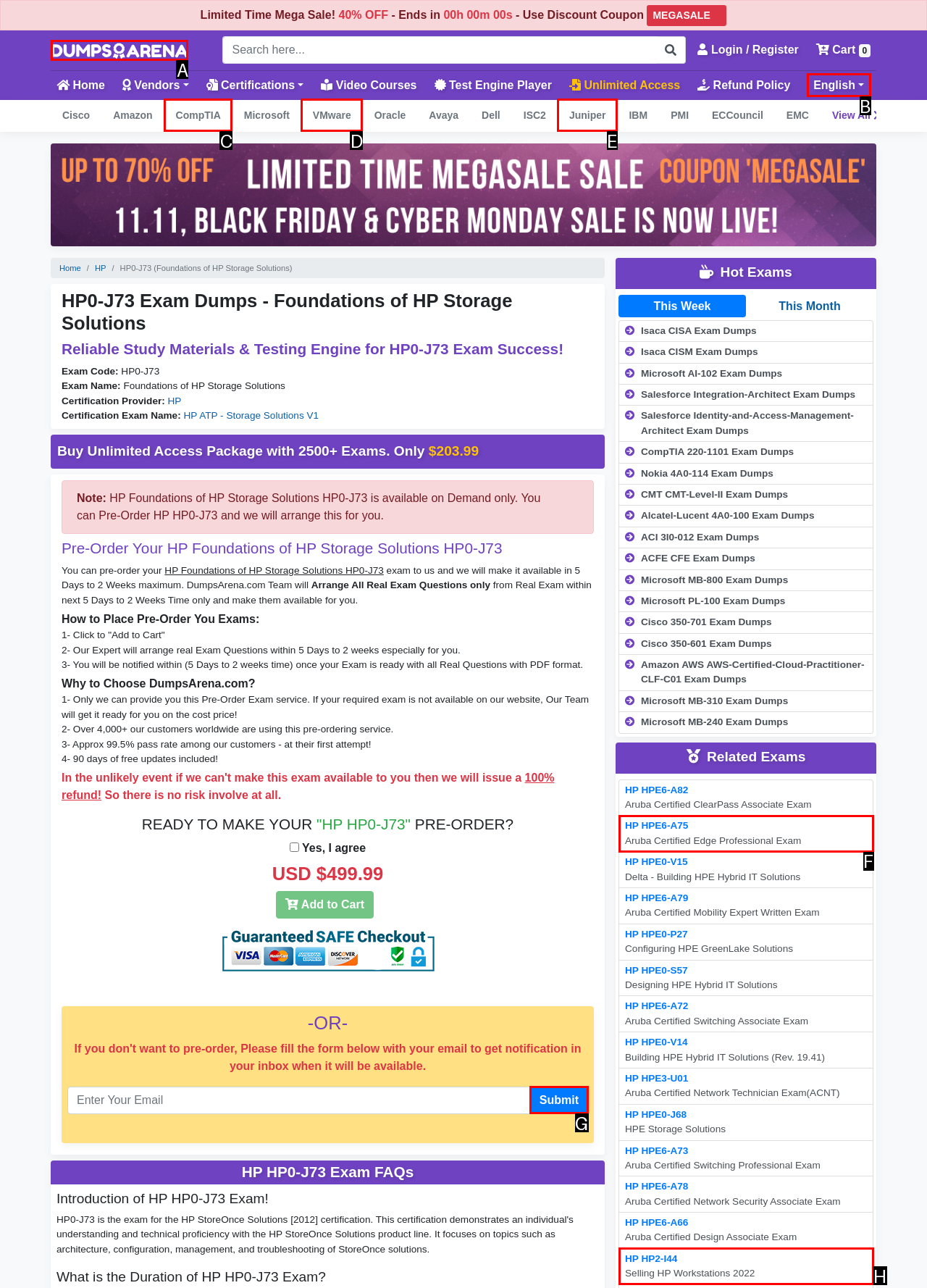Which lettered option should I select to achieve the task: Click on the 'DumpsArena' link according to the highlighted elements in the screenshot?

A